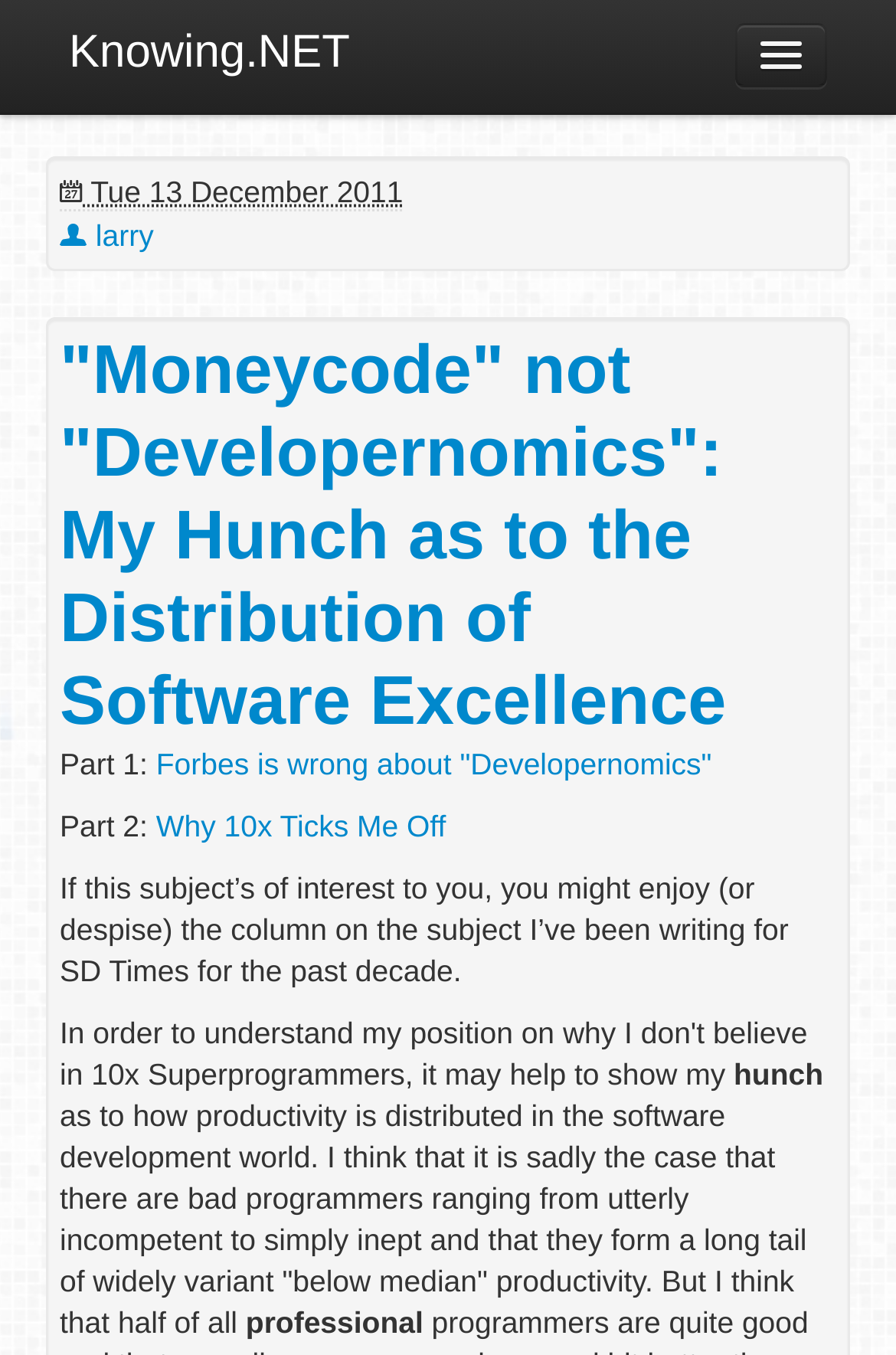From the element description: "Follow", extract the bounding box coordinates of the UI element. The coordinates should be expressed as four float numbers between 0 and 1, in the order [left, top, right, bottom].

None